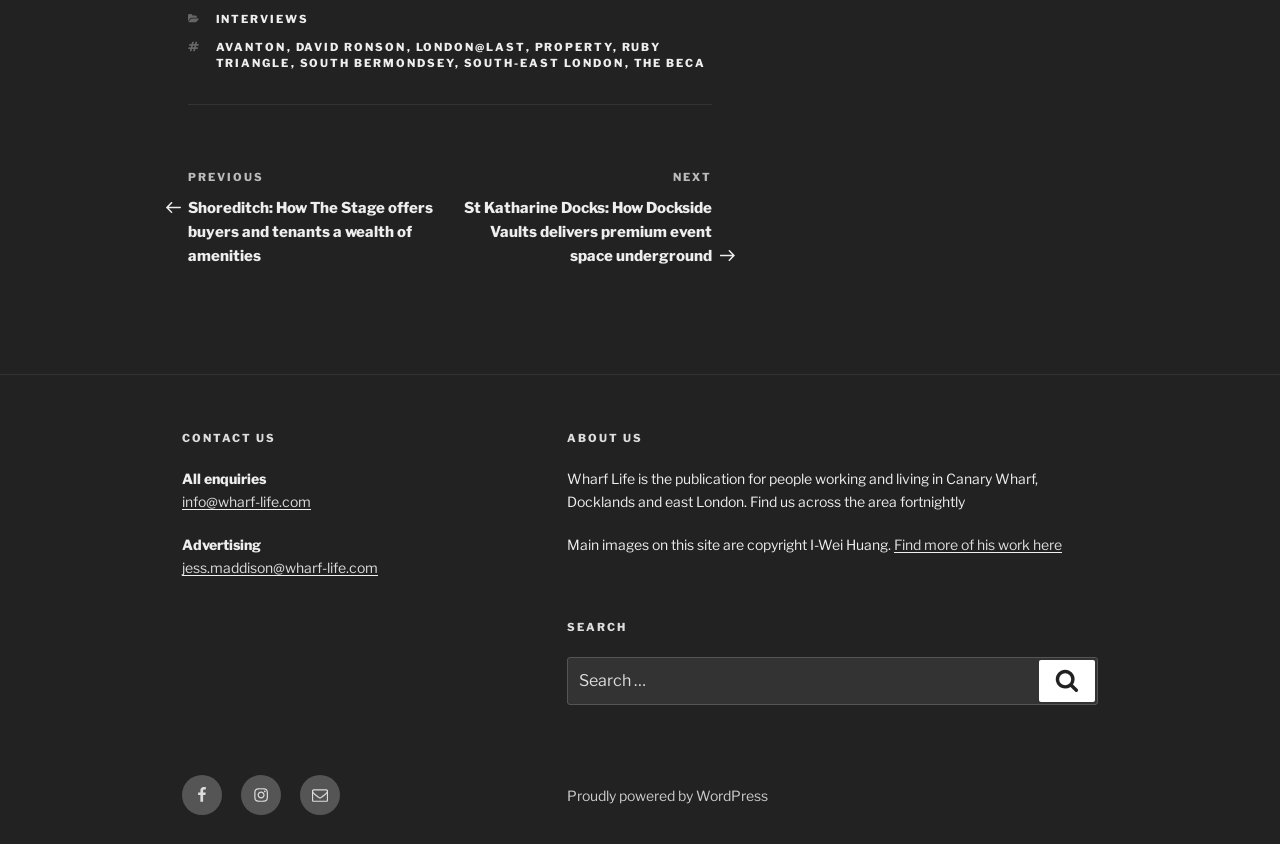Determine the bounding box coordinates of the area to click in order to meet this instruction: "Search for something".

[0.443, 0.778, 0.858, 0.836]